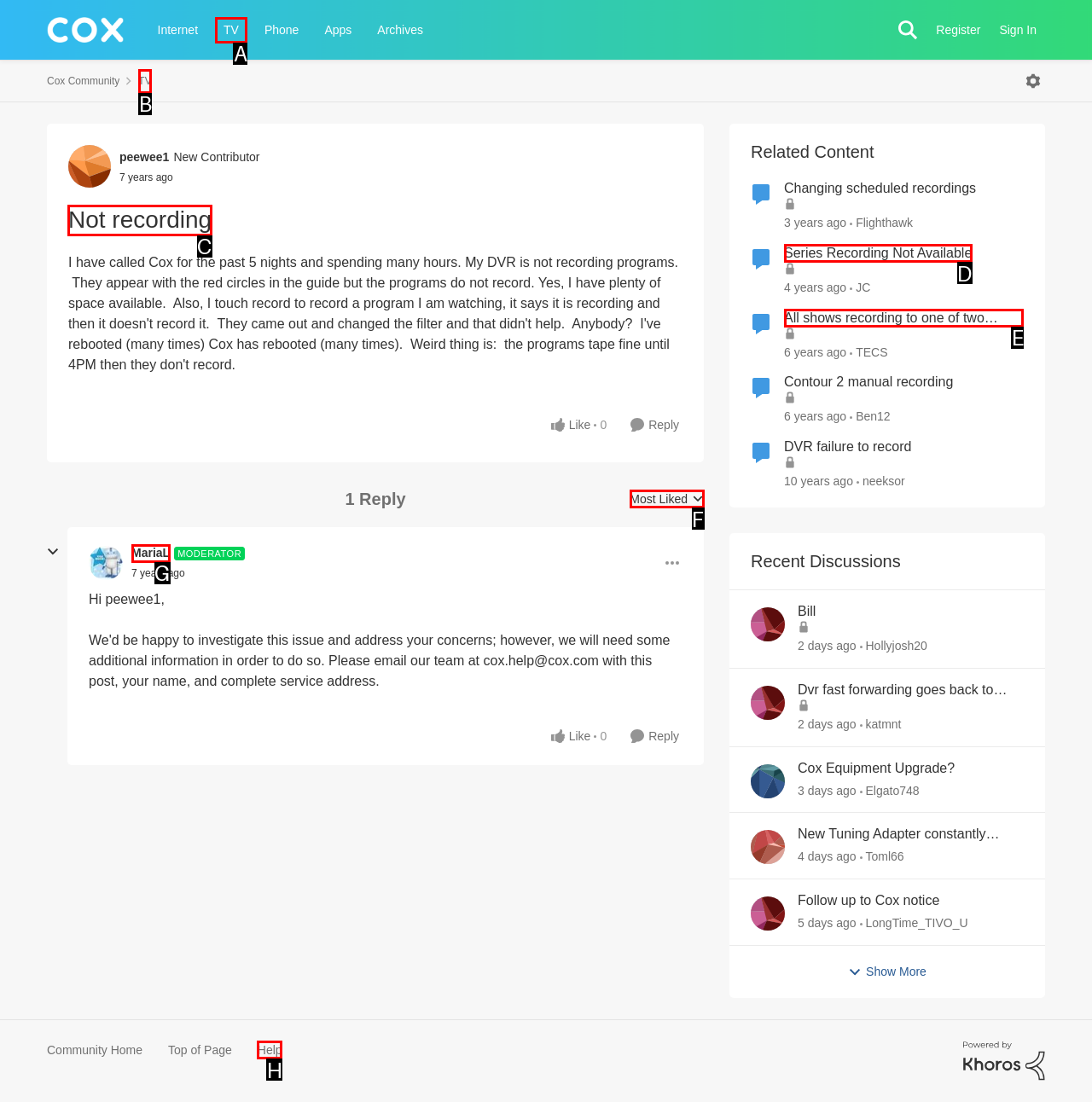Which HTML element should be clicked to perform the following task: View the topic 'Not recording'
Reply with the letter of the appropriate option.

C